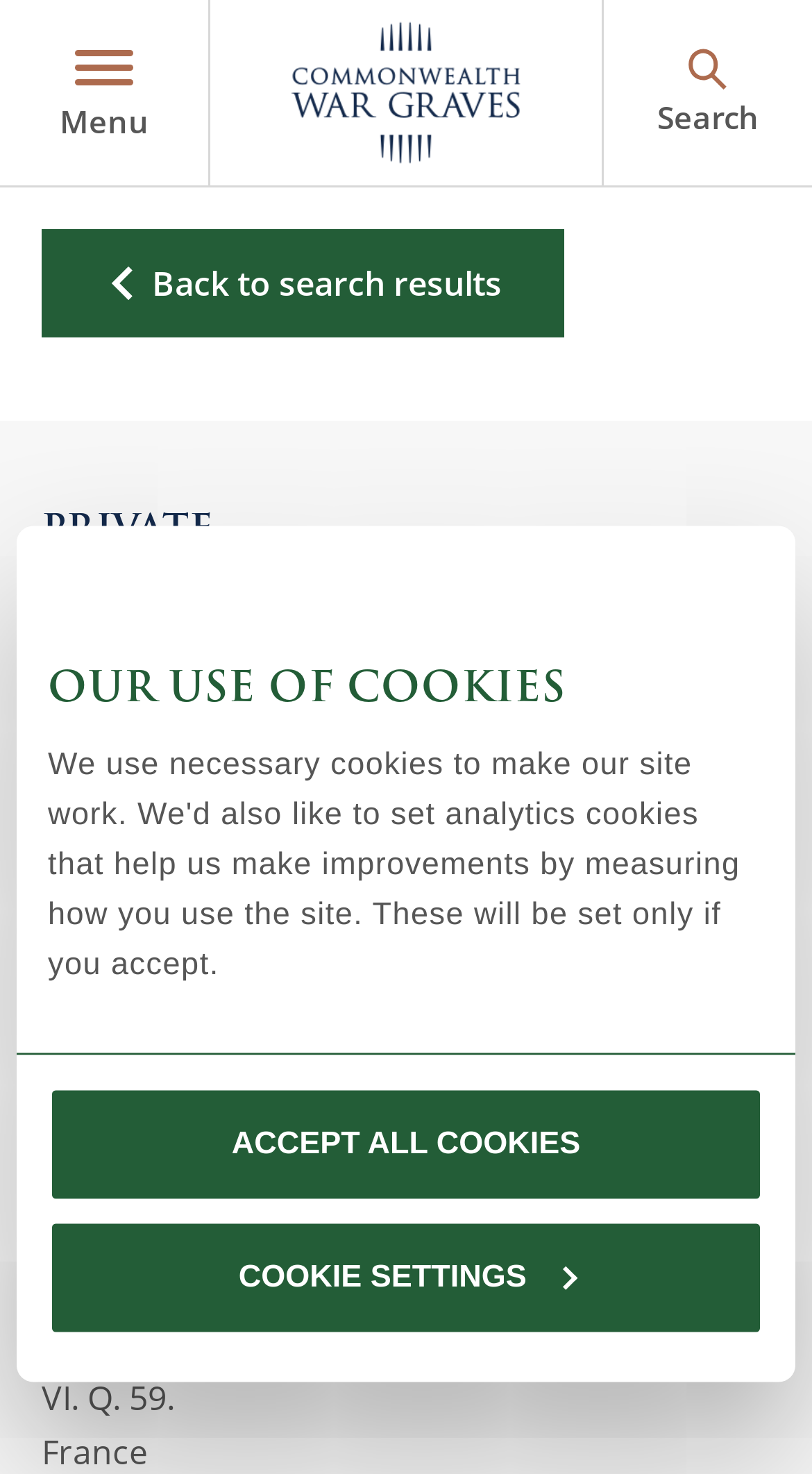Identify the bounding box coordinates of the part that should be clicked to carry out this instruction: "Visit Commonwealth War Graves Commission website".

[0.359, 0.014, 0.641, 0.111]